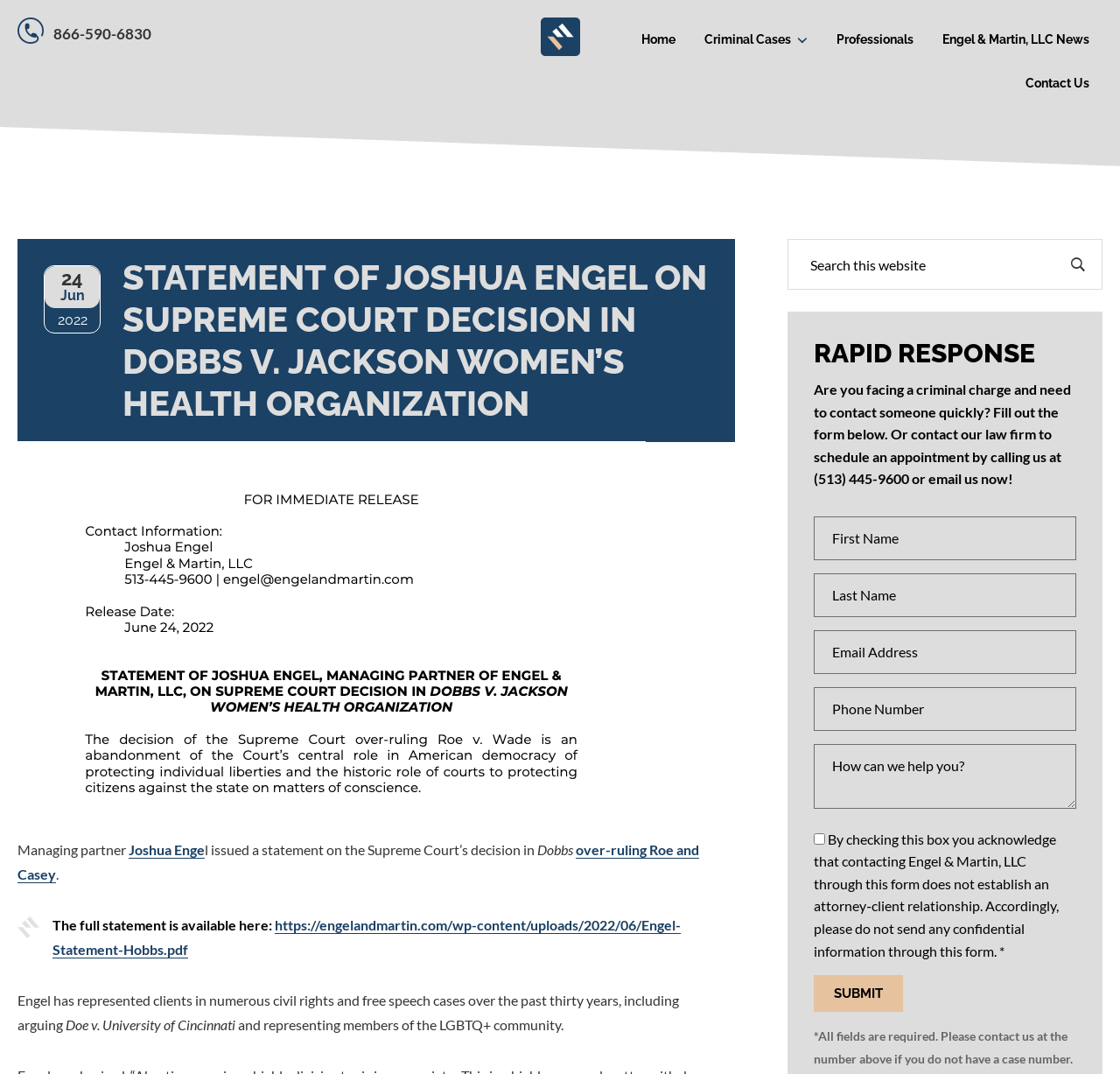Based on the visual content of the image, answer the question thoroughly: What is the phone number to schedule an appointment?

The phone number to schedule an appointment can be found in the primary sidebar, where it says 'Or contact our law firm to schedule an appointment by calling us at (513) 445-9600'.